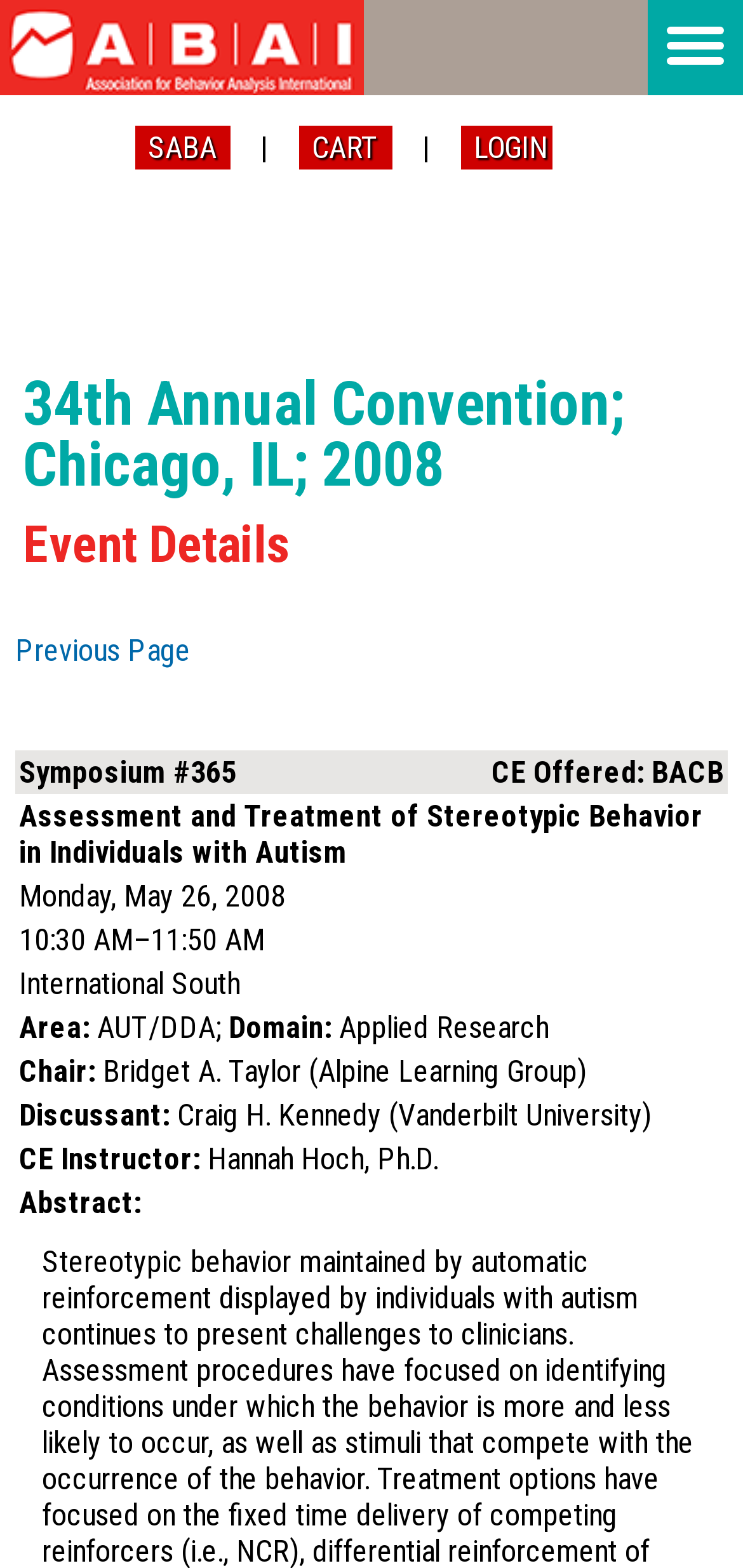Respond concisely with one word or phrase to the following query:
What is the event title?

34th Annual Convention